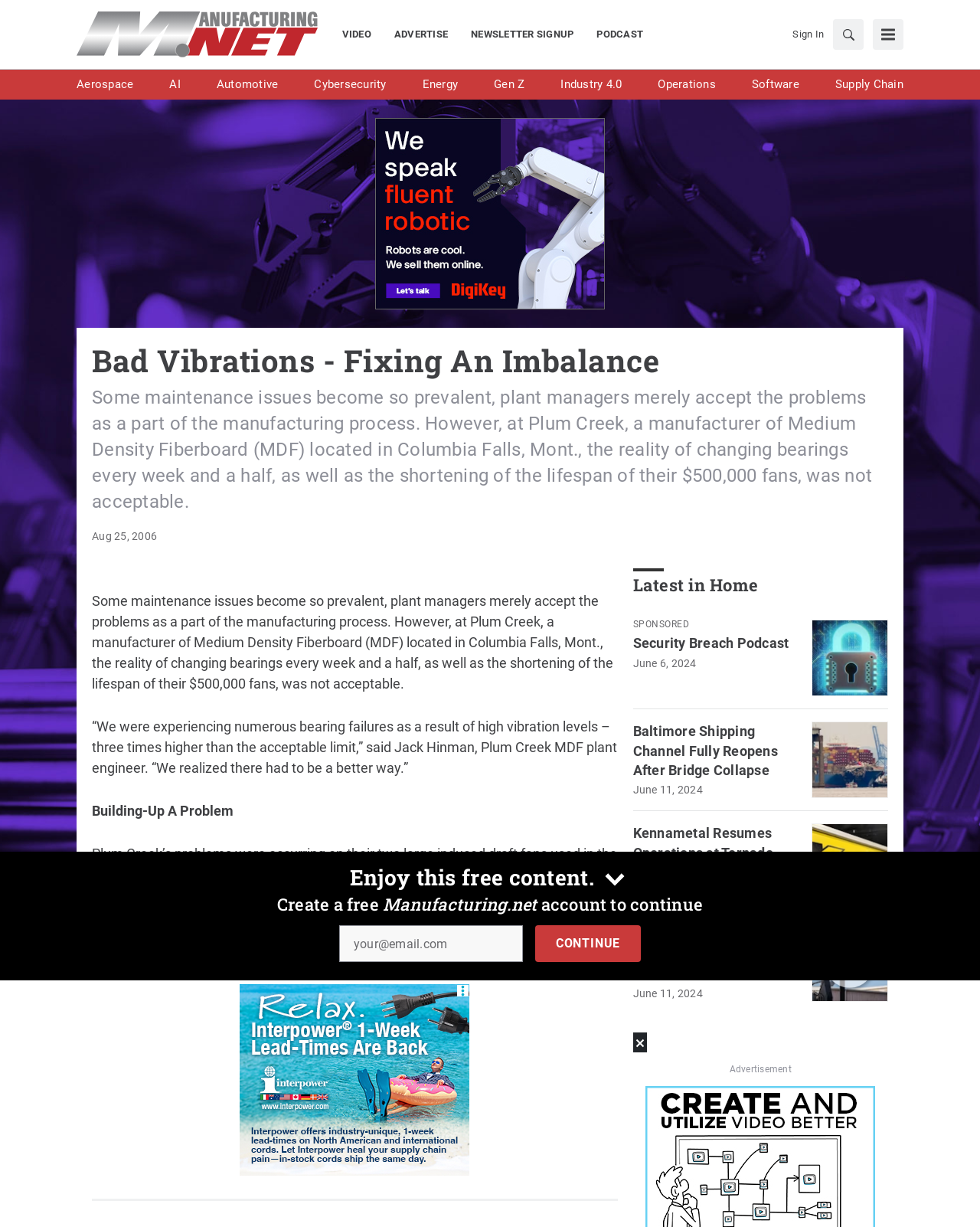From the element description: "title="CLICK HERE FOR MORE INFORMATION"", extract the bounding box coordinates of the UI element. The coordinates should be expressed as four float numbers between 0 and 1, in the order [left, top, right, bottom].

[0.078, 0.081, 0.922, 0.267]